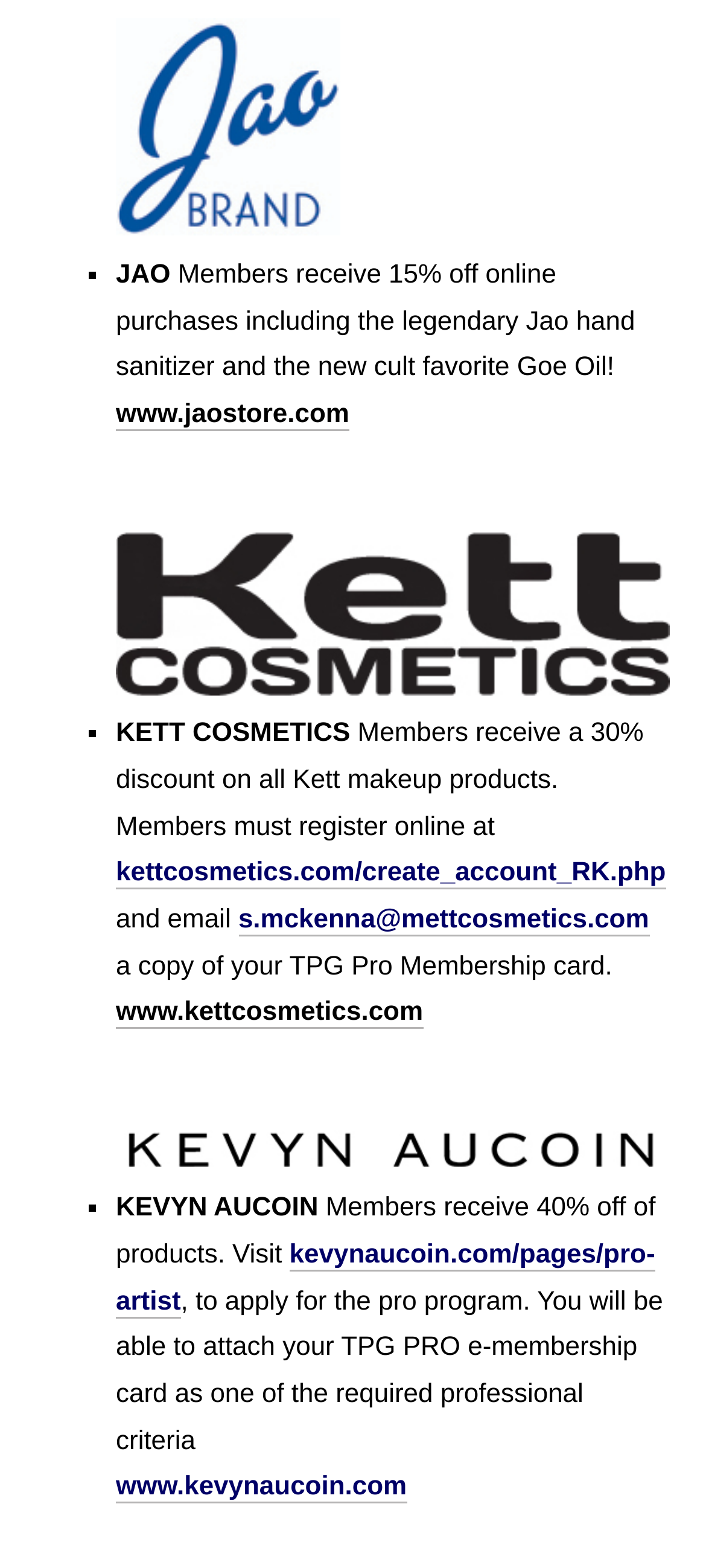Given the element description www.kettcosmetics.com, predict the bounding box coordinates for the UI element in the webpage screenshot. The format should be (top-left x, top-left y, bottom-right x, bottom-right y), and the values should be between 0 and 1.

[0.164, 0.637, 0.599, 0.656]